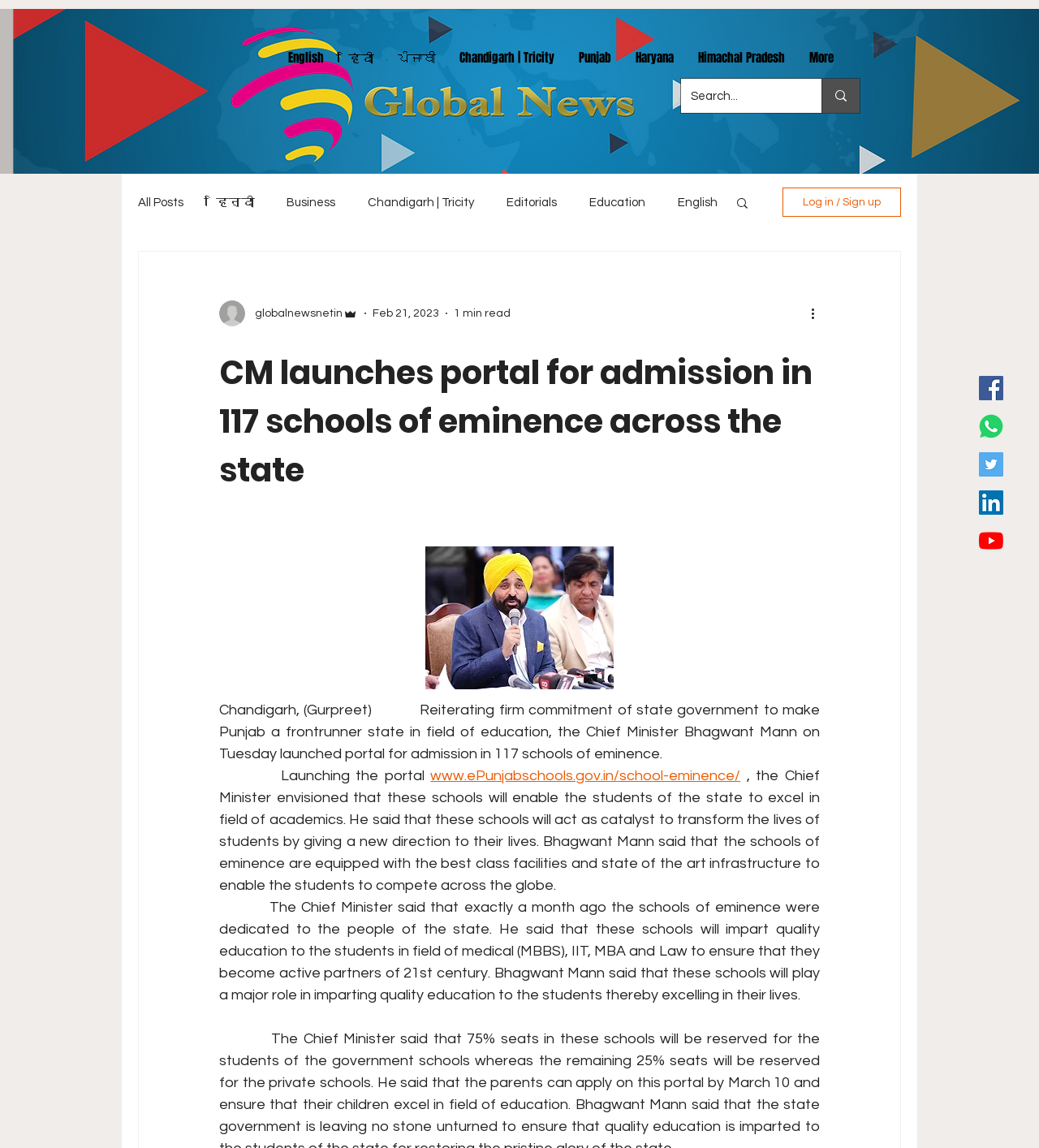Could you determine the bounding box coordinates of the clickable element to complete the instruction: "Switch to English language"? Provide the coordinates as four float numbers between 0 and 1, i.e., [left, top, right, bottom].

[0.266, 0.033, 0.323, 0.068]